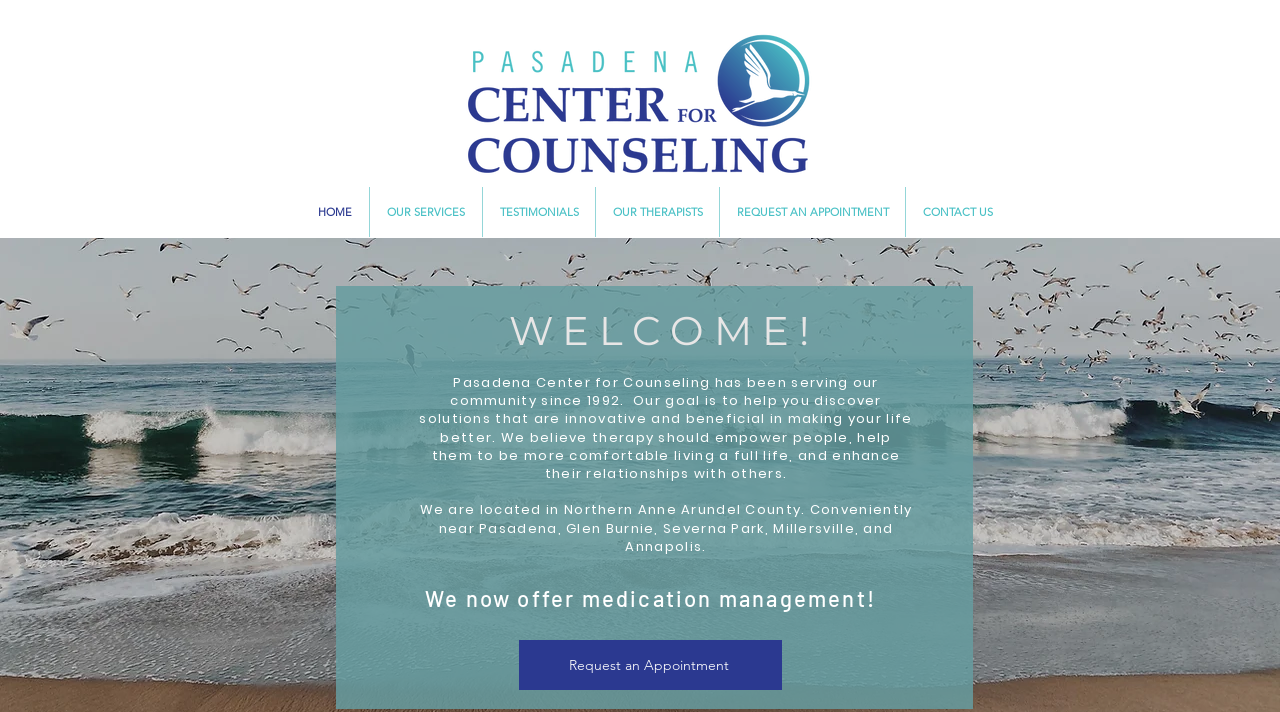Give a concise answer of one word or phrase to the question: 
What is the goal of the therapy?

Empower people